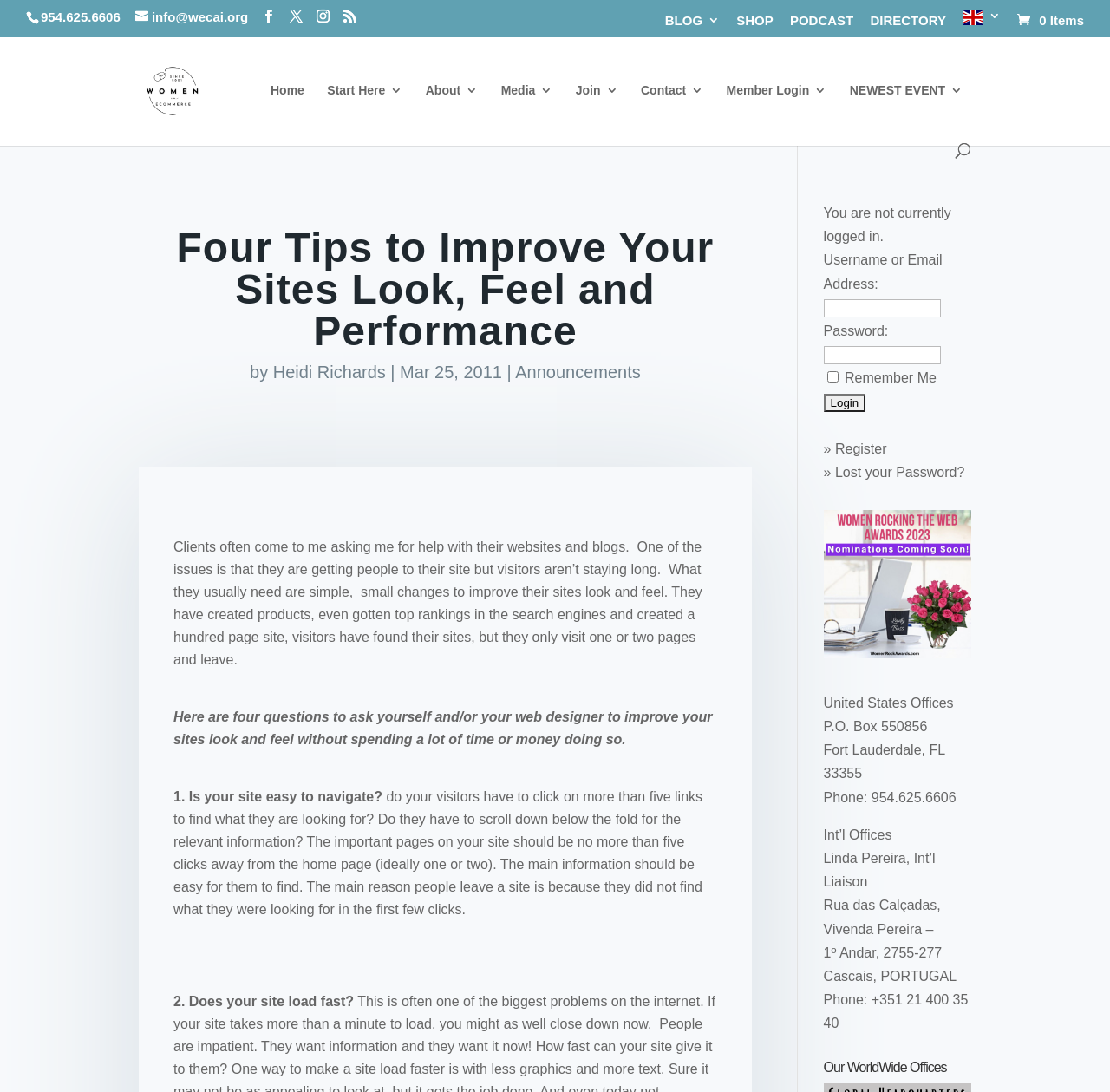What is the name of the author of the article?
Provide a concise answer using a single word or phrase based on the image.

Heidi Richards